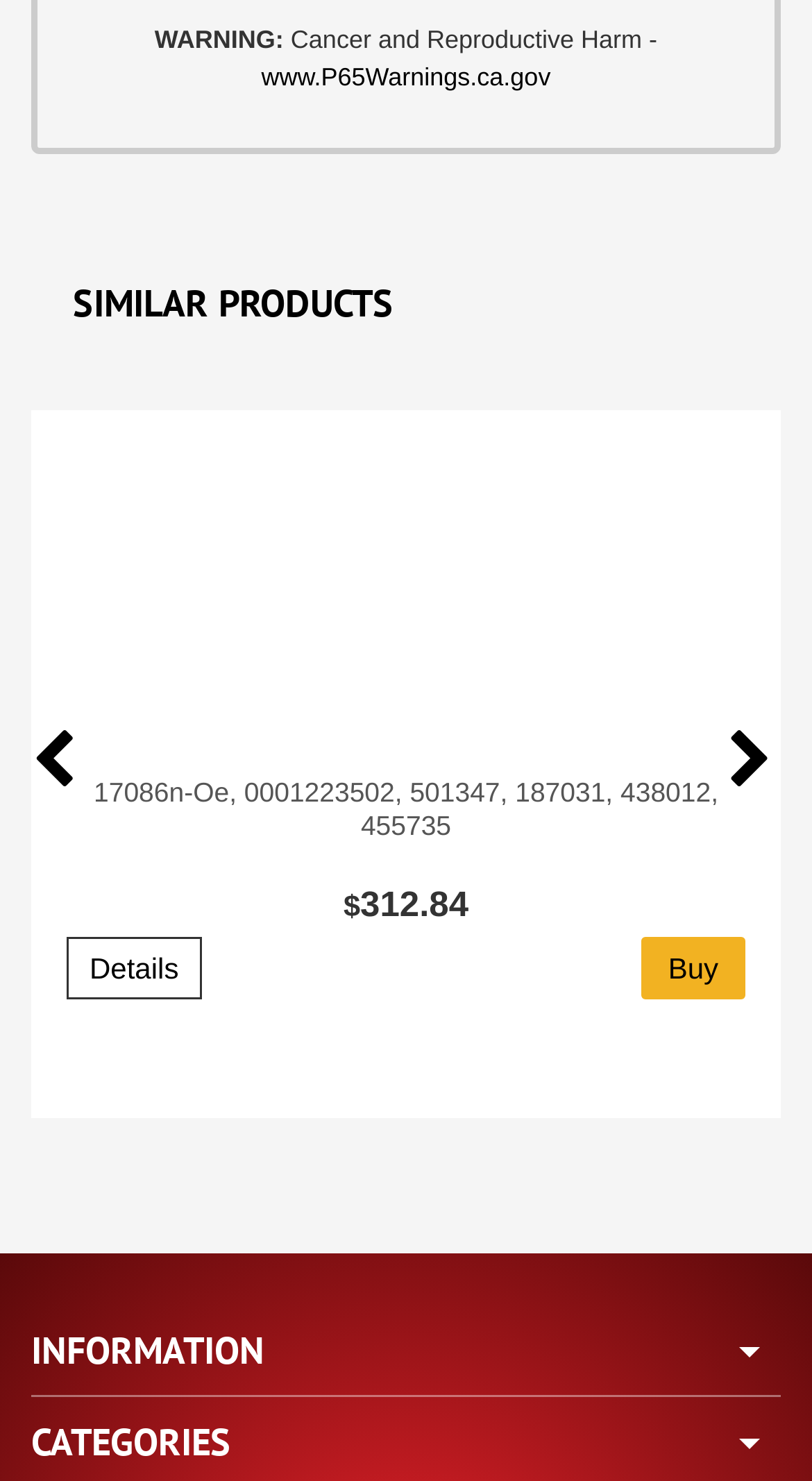Please find the bounding box for the UI component described as follows: "chat".

[0.53, 0.71, 0.604, 0.732]